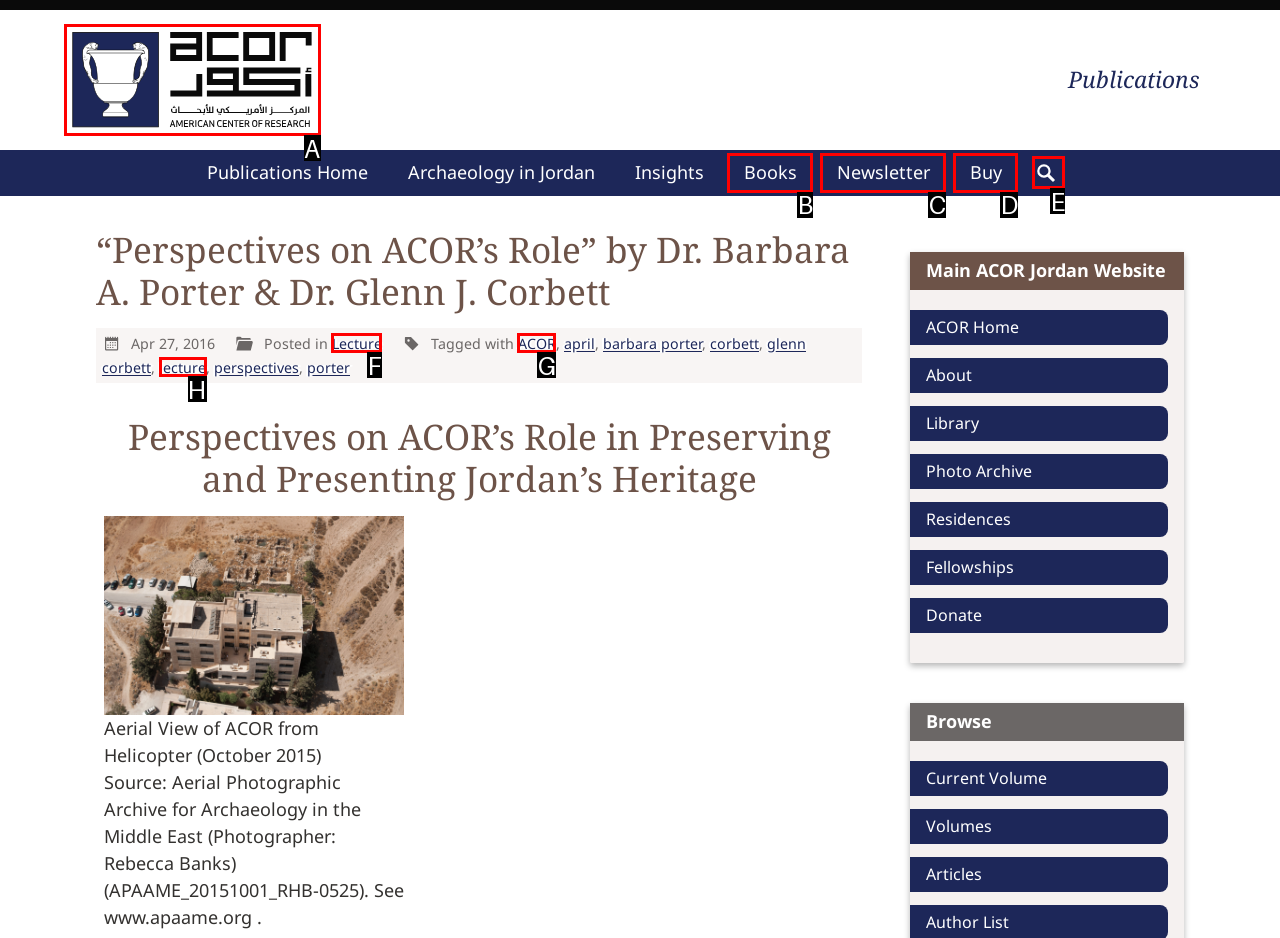Identify the HTML element to click to fulfill this task: Search for a keyword
Answer with the letter from the given choices.

E